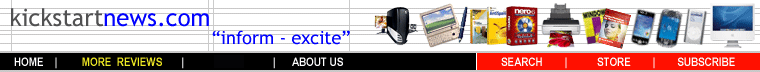By analyzing the image, answer the following question with a detailed response: What type of content does the website offer?

The website offers reviews and consumer goods, as evident from the visual showcase of various product images highlighting multiple categories such as technology, electronics, and other consumer goods. This section serves as a gateway for visitors to explore the site's offerings, emphasizing a modern and user-friendly experience.